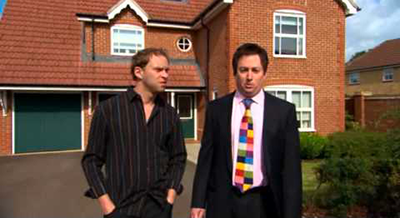What is the weather like in the scene?
Give a single word or phrase as your answer by examining the image.

Bright and sunny